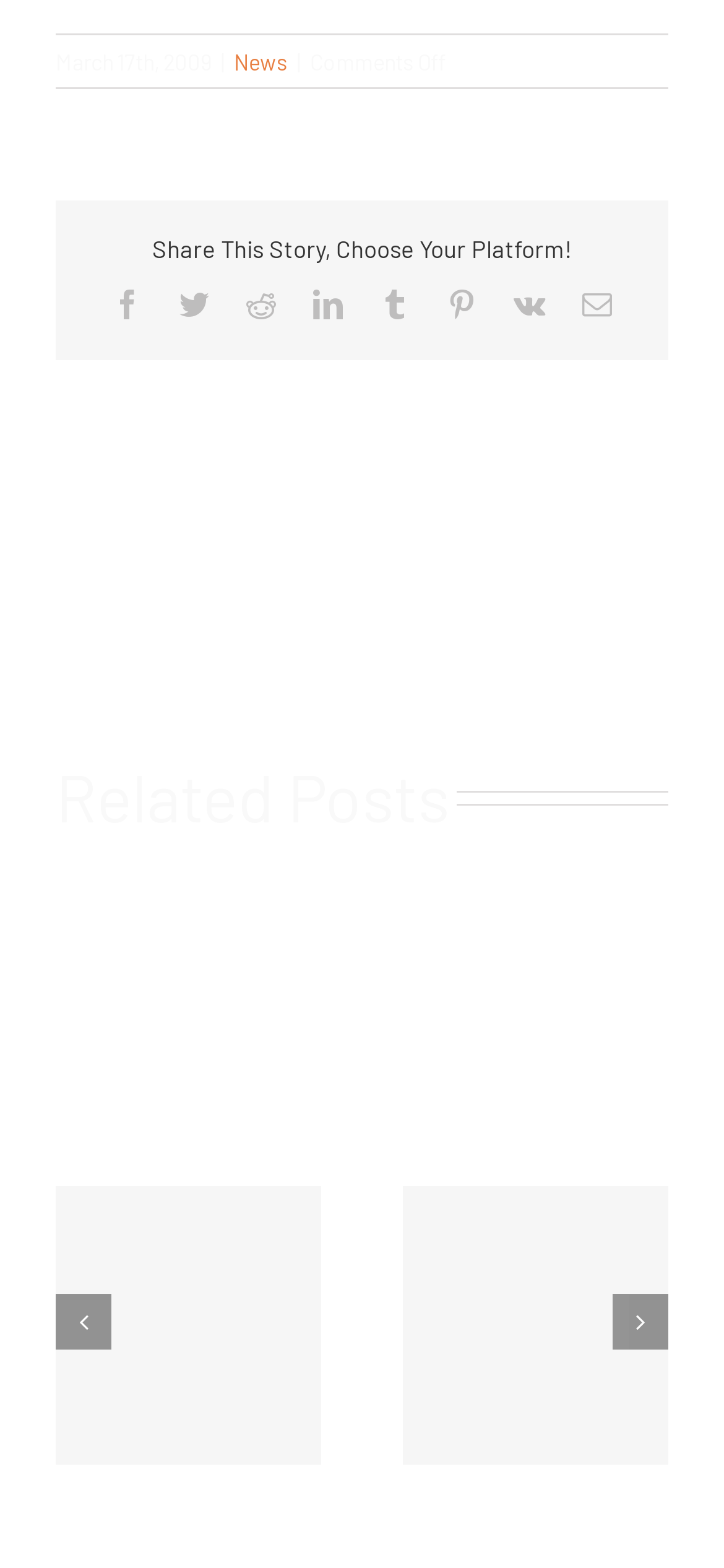Identify the bounding box coordinates of the region that should be clicked to execute the following instruction: "Read related post about Study finds climate change is bringing more intense rains to U.S.".

[0.806, 0.758, 0.899, 0.801]